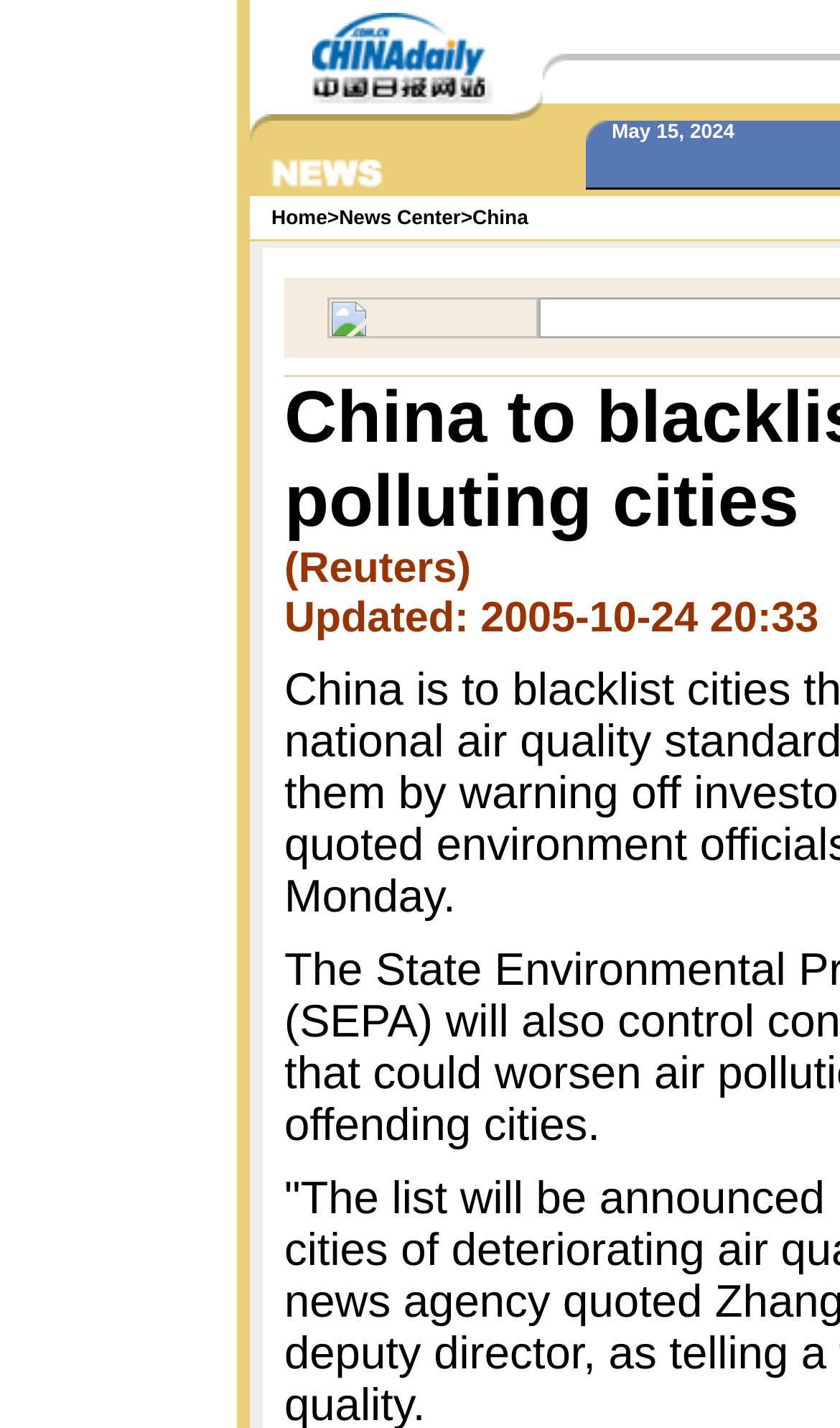Is there a 'News Center' section on the webpage?
Using the image as a reference, give a one-word or short phrase answer.

Yes